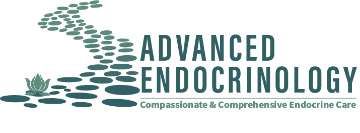What is the symbol of tranquility and care in the logo?
Using the information from the image, provide a comprehensive answer to the question.

The logo features a winding path of pebbles leading towards a lotus flower, which symbolizes tranquility and care.